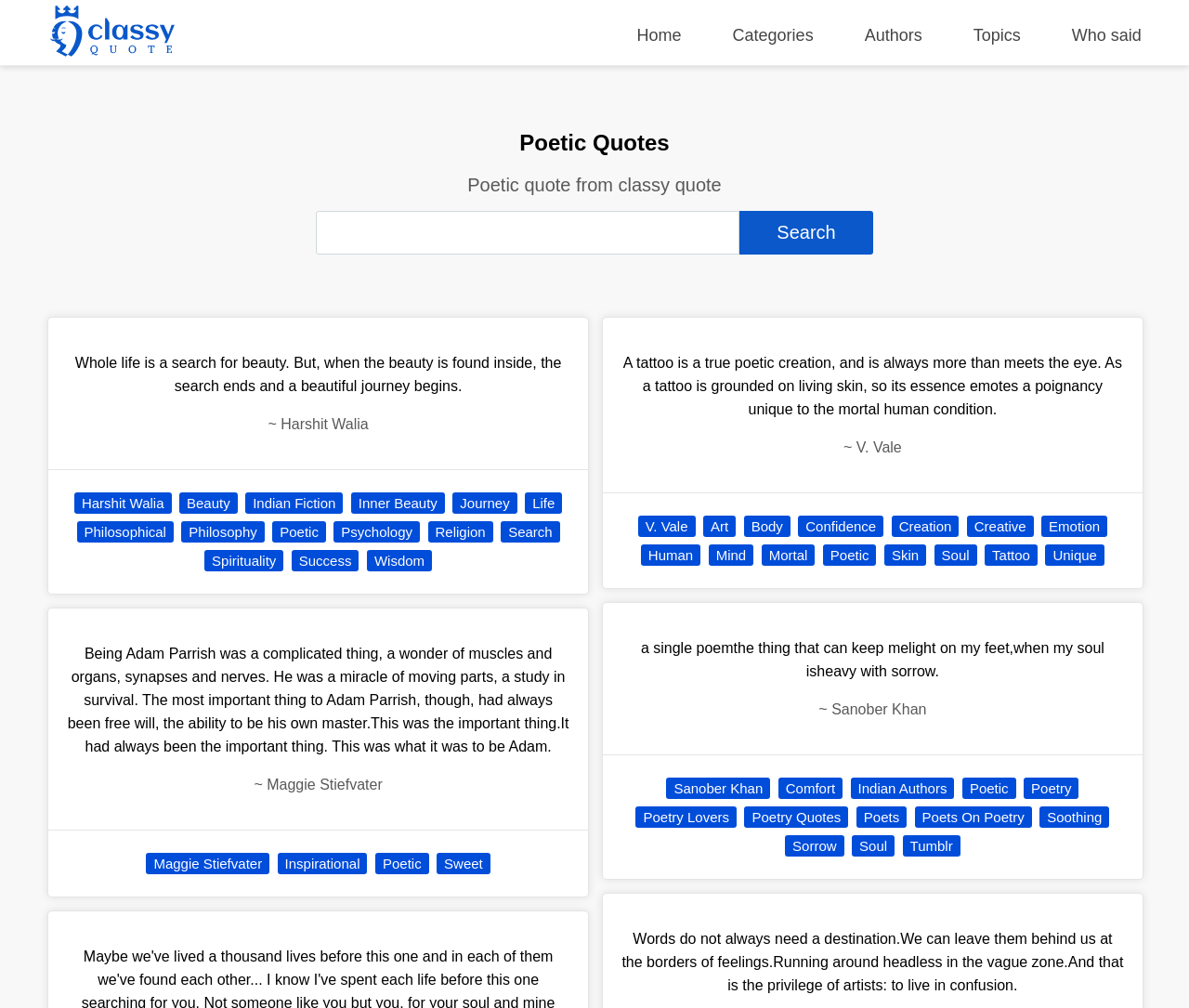Please provide the bounding box coordinates in the format (top-left x, top-left y, bottom-right x, bottom-right y). Remember, all values are floating point numbers between 0 and 1. What is the bounding box coordinate of the region described as: Poets On Poetry

[0.769, 0.8, 0.868, 0.821]